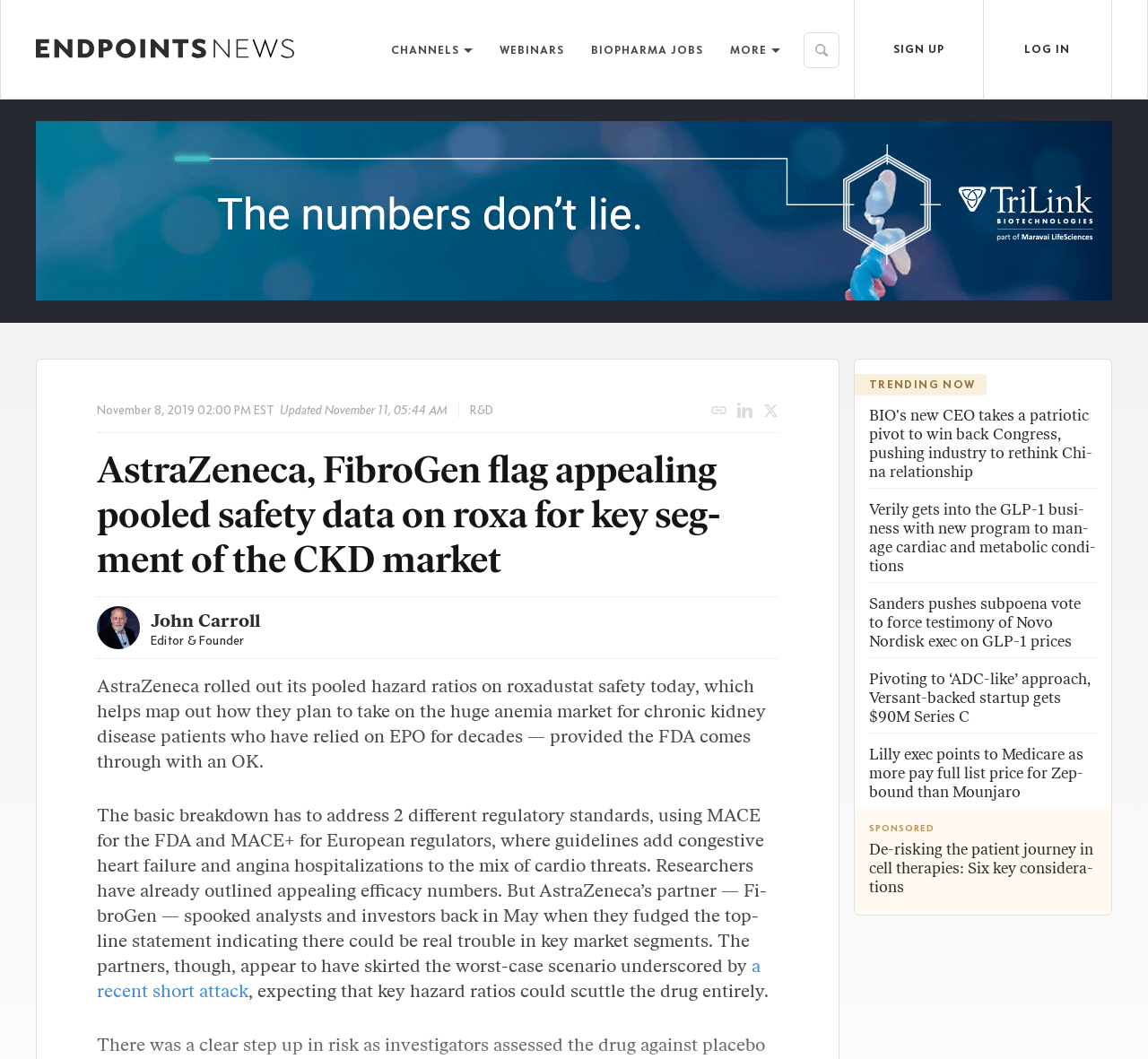Predict the bounding box coordinates for the UI element described as: "Webinars". The coordinates should be four float numbers between 0 and 1, presented as [left, top, right, bottom].

[0.435, 0.041, 0.491, 0.053]